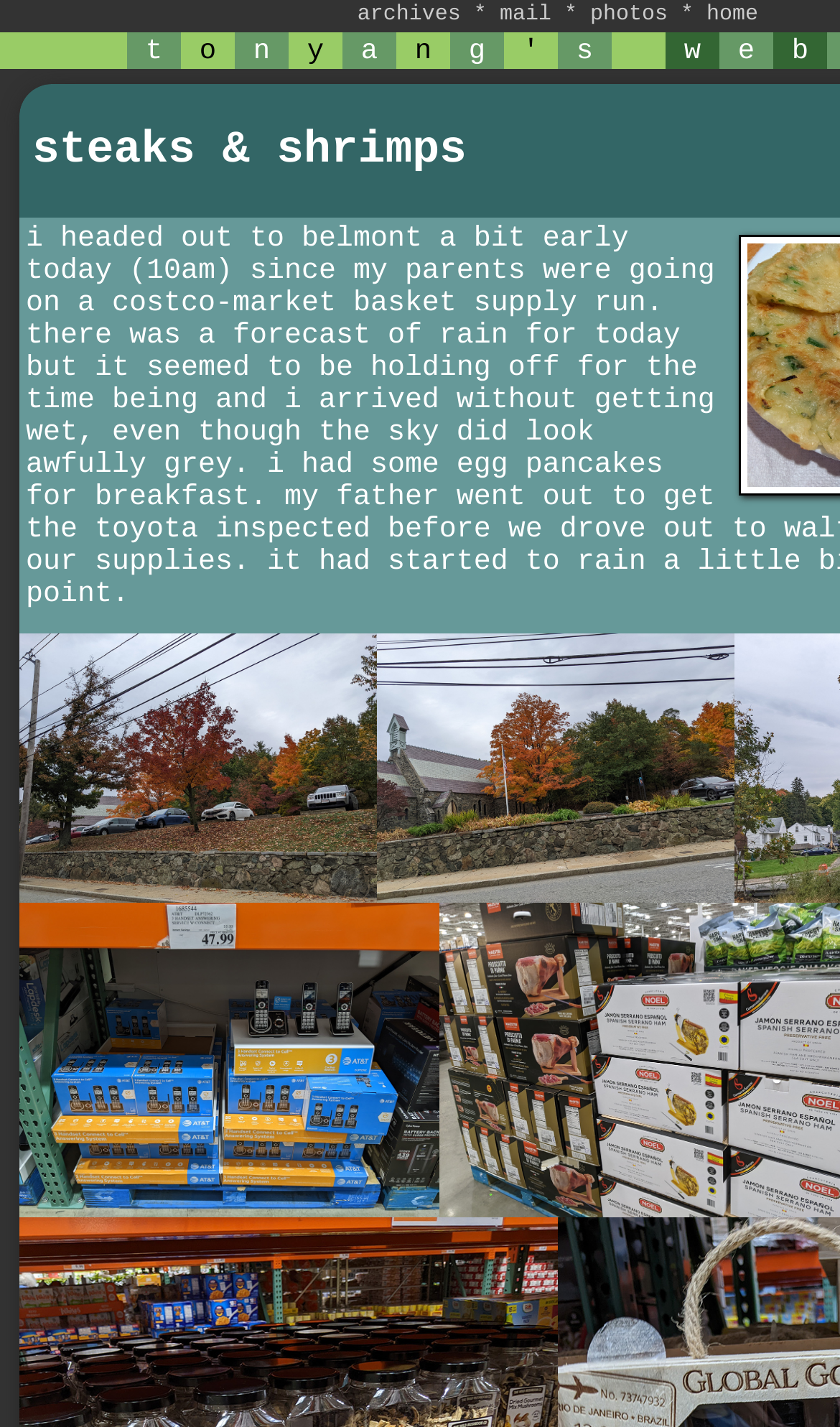What is the first letter of the website owner's name?
Answer the question based on the image using a single word or a brief phrase.

T